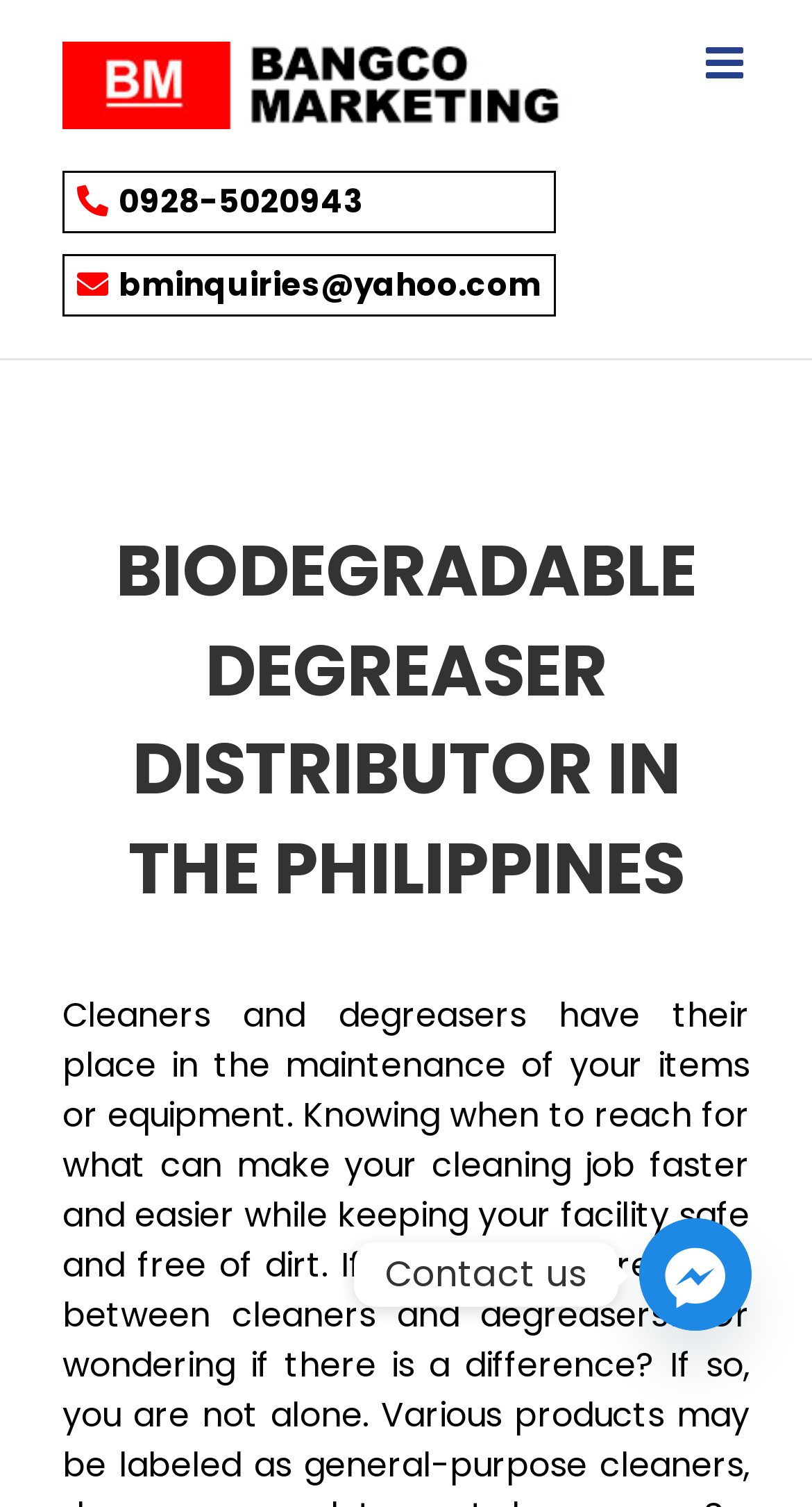Utilize the details in the image to thoroughly answer the following question: What is the phone number on the webpage?

I found the phone number by looking at the heading element that contains the text ' 0928-5020943  bminquiries@yahoo.com'. The phone number is '0928-5020943'.